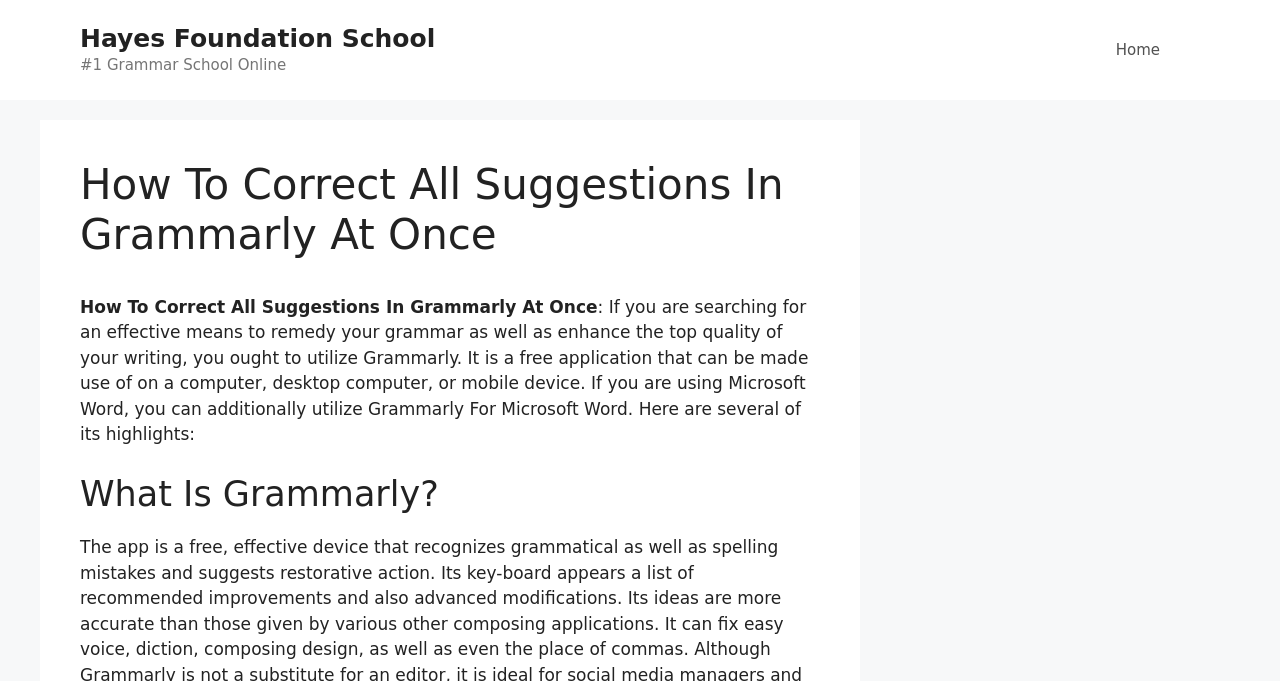Illustrate the webpage's structure and main components comprehensively.

The webpage is about correcting grammar suggestions in Grammarly, with a focus on its effectiveness and quality improvement. At the top, there is a banner with the site's name, accompanied by a link to "Hayes Foundation School" and a static text "#1 Grammar School Online" on the left side. On the right side, there is a primary navigation menu with a single link to "Home".

Below the banner, there is a heading that matches the title of the webpage, "How To Correct All Suggestions In Grammarly At Once". Following this heading, there is a paragraph of text that explains the benefits of using Grammarly, a free application that can be used on various devices, including Microsoft Word. The text highlights some of Grammarly's features.

Further down, there is another heading, "What Is Grammarly?", which suggests that the webpage will provide more information about the application. Overall, the webpage appears to be an informative article about Grammarly and its capabilities.